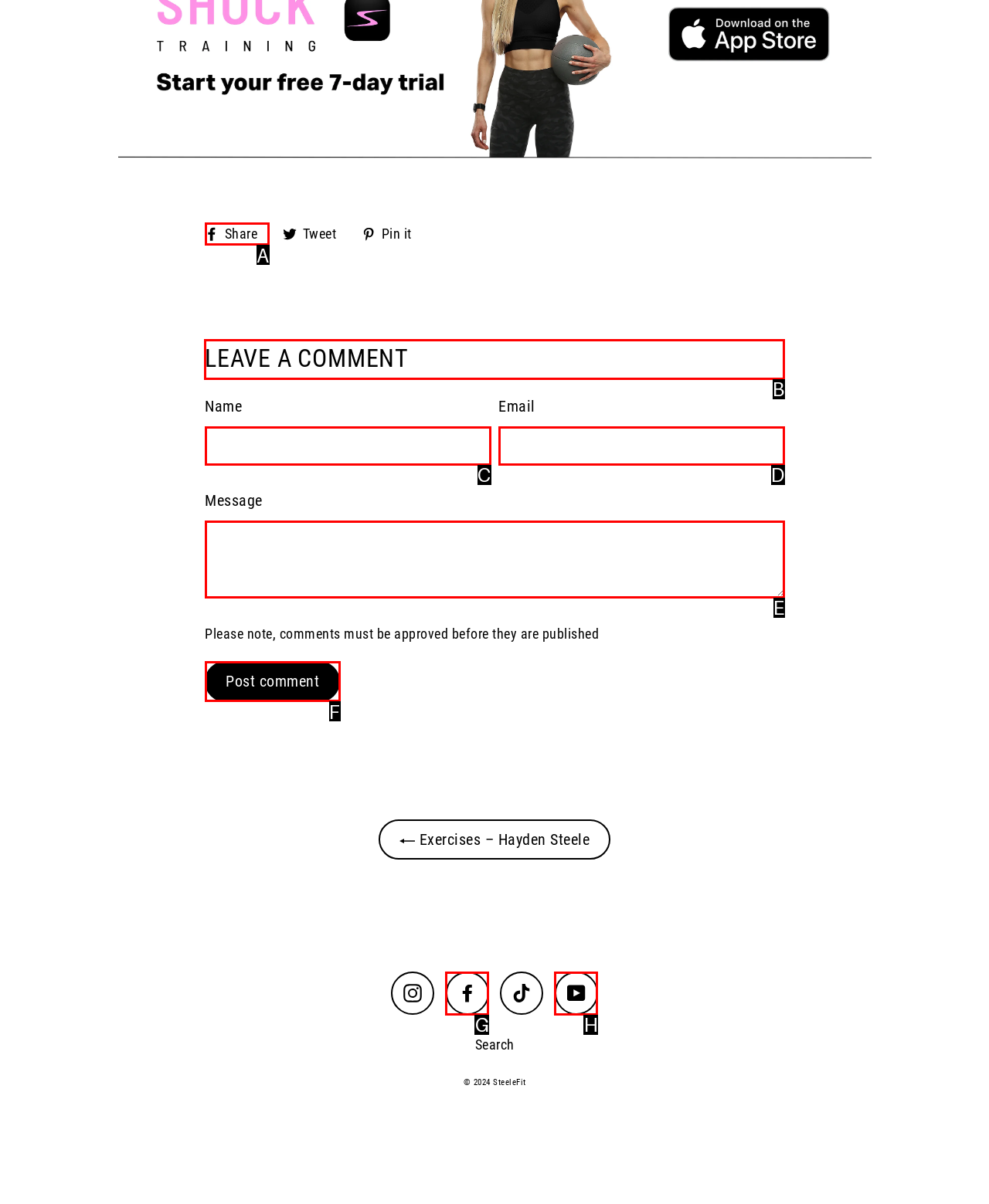Identify the correct UI element to click on to achieve the task: Leave a comment. Provide the letter of the appropriate element directly from the available choices.

B